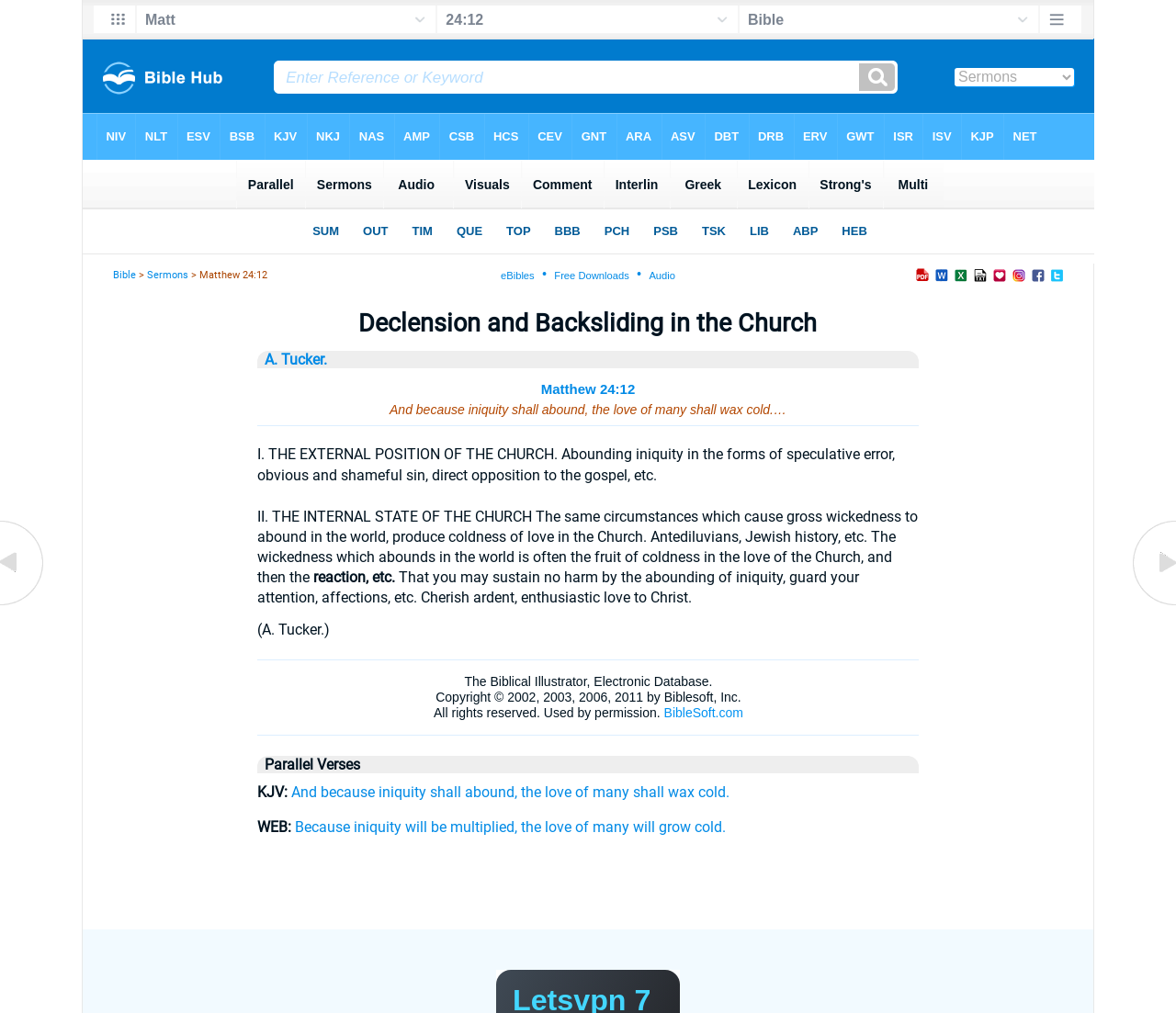Specify the bounding box coordinates of the area to click in order to follow the given instruction: "Explore the sermon 'Evil Example Contagious'."

[0.961, 0.588, 1.0, 0.605]